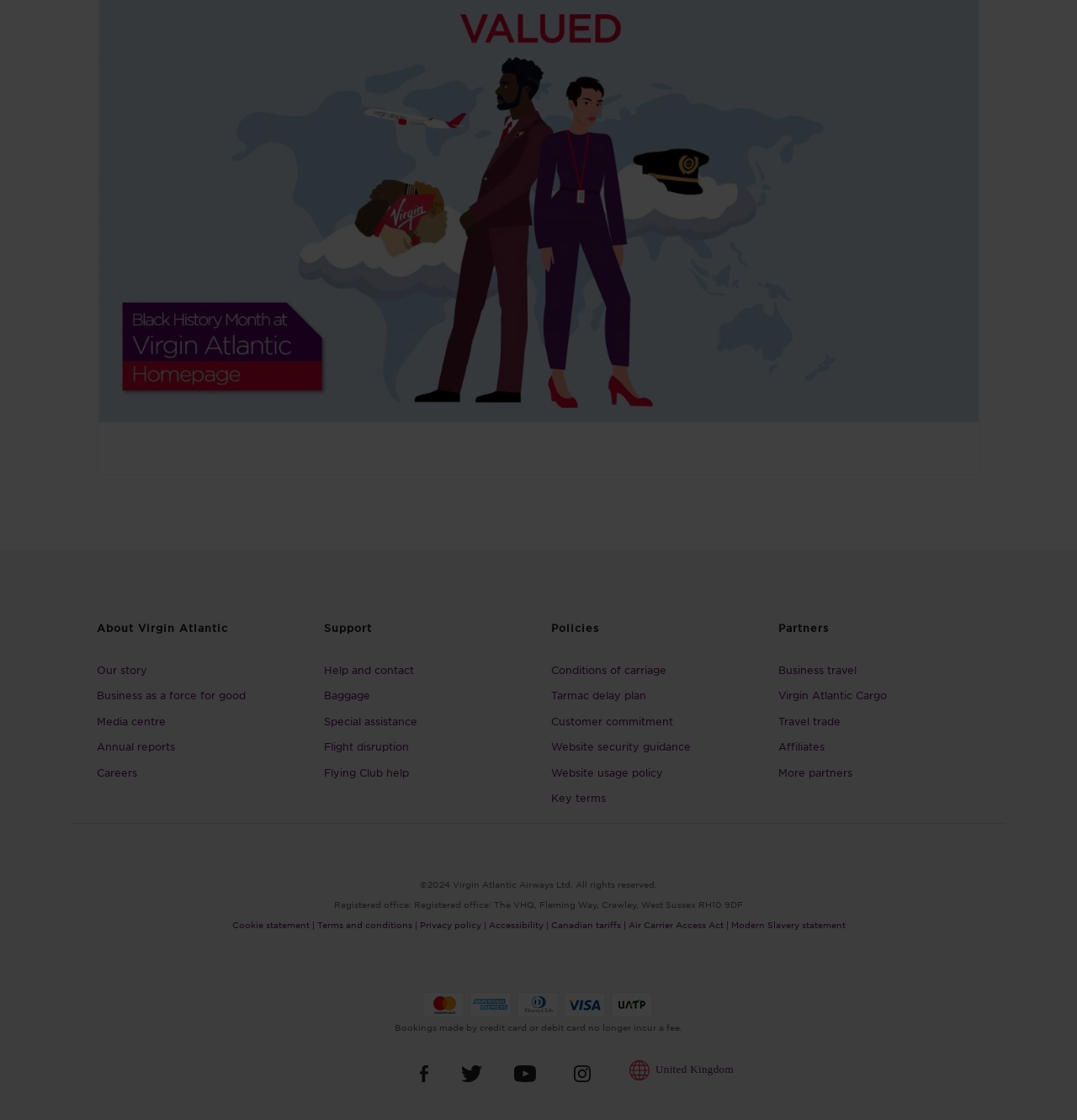Please identify the bounding box coordinates of the area that needs to be clicked to fulfill the following instruction: "Switch to a different region."

[0.584, 0.949, 0.681, 0.96]